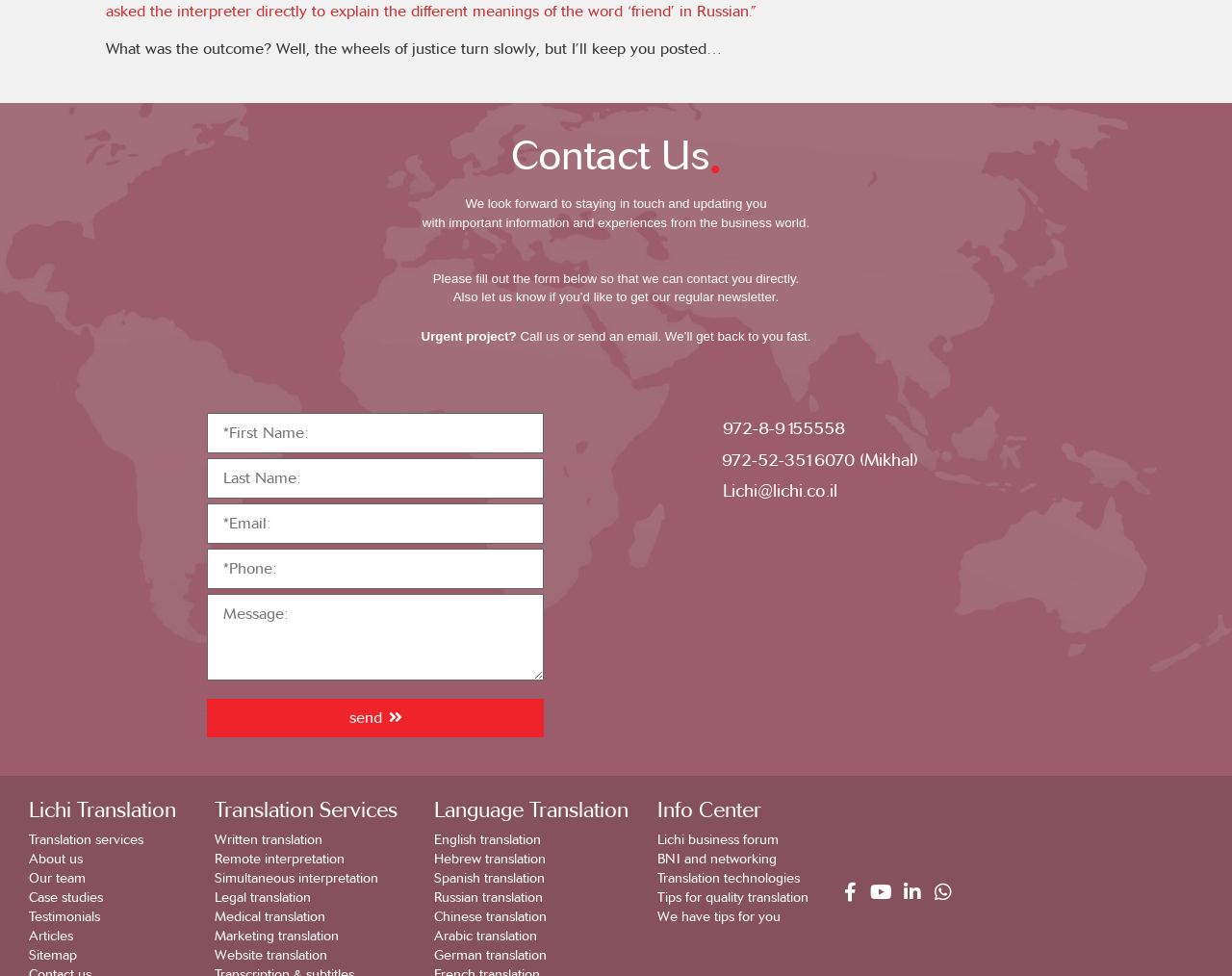Find the bounding box of the UI element described as follows: "Tips for quality translation".

[0.533, 0.911, 0.656, 0.928]